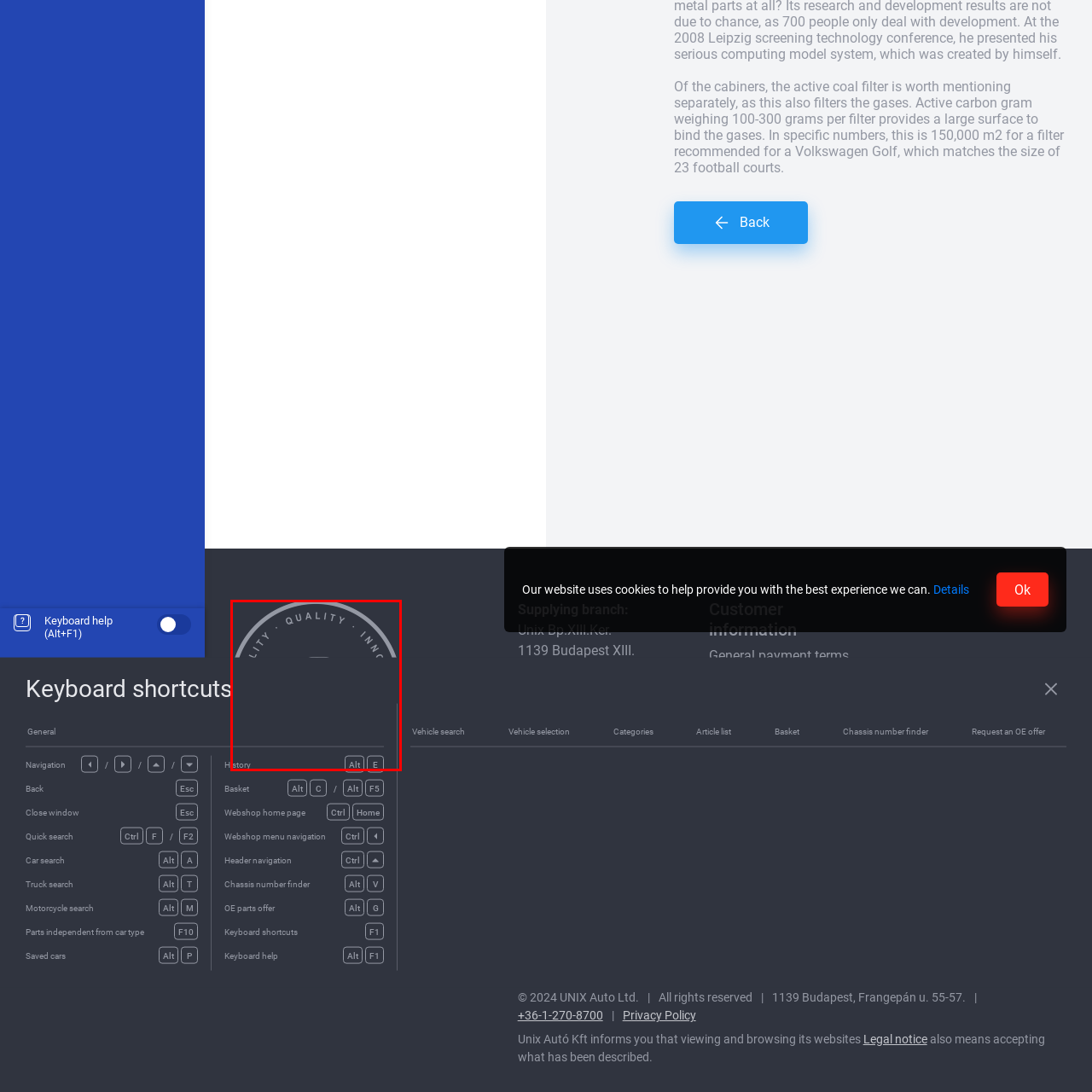Direct your attention to the image marked by the red boundary, What values are emphasized by the keywords around the logo? Provide a single word or phrase in response.

Excellence